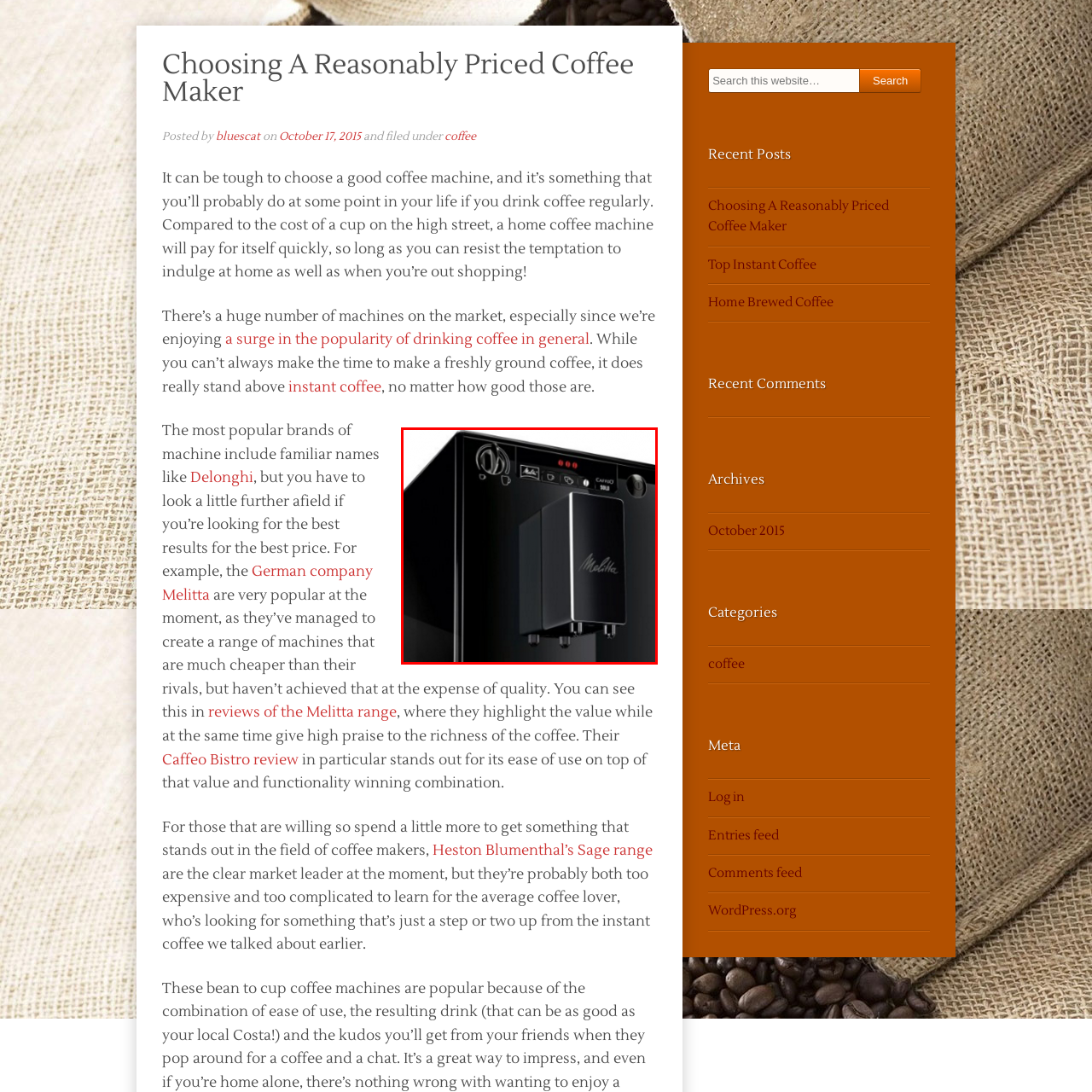Describe extensively the image content marked by the red bounding box.

The image showcases a sleek, modern black coffee maker from the brand Melitta, featuring a streamlined design that emphasizes functionality and elegance. Prominently displayed is the coffee dispenser unit, which is likely designed for ease of use and efficient brewing. Above the dispenser, there are buttons and indicators that suggest various brewing options and settings, enhancing the user experience. This coffee machine is part of Melitta's range, known for offering high-quality coffee solutions at competitive prices, making it a popular choice among coffee enthusiasts seeking both value and performance. The Melitta brand is recognized for its commitment to quality, which this model exemplifies with its stylish appearance and user-friendly features.